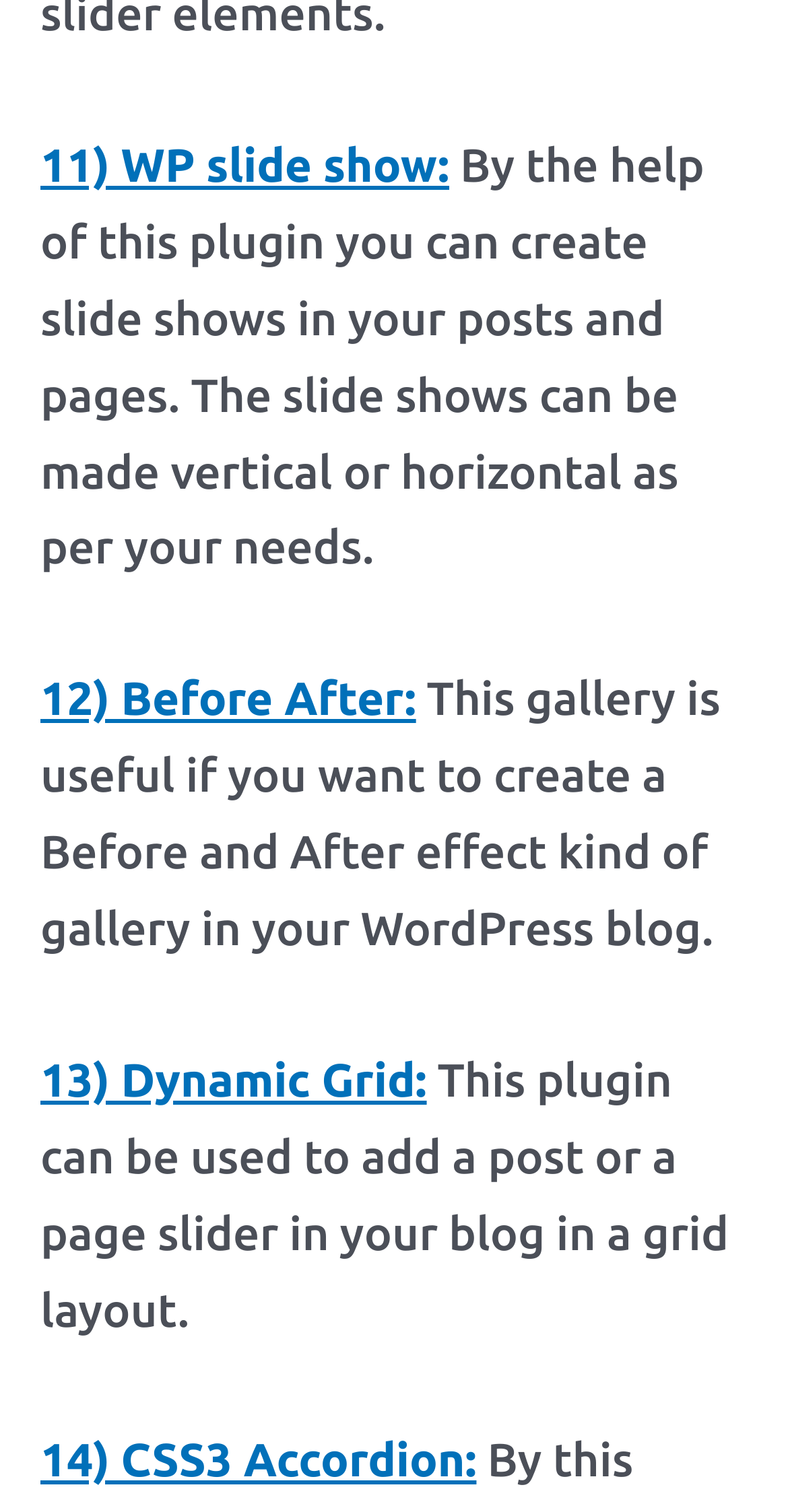Please respond to the question with a concise word or phrase:
What is the general purpose of the plugins?

Create galleries or sliders